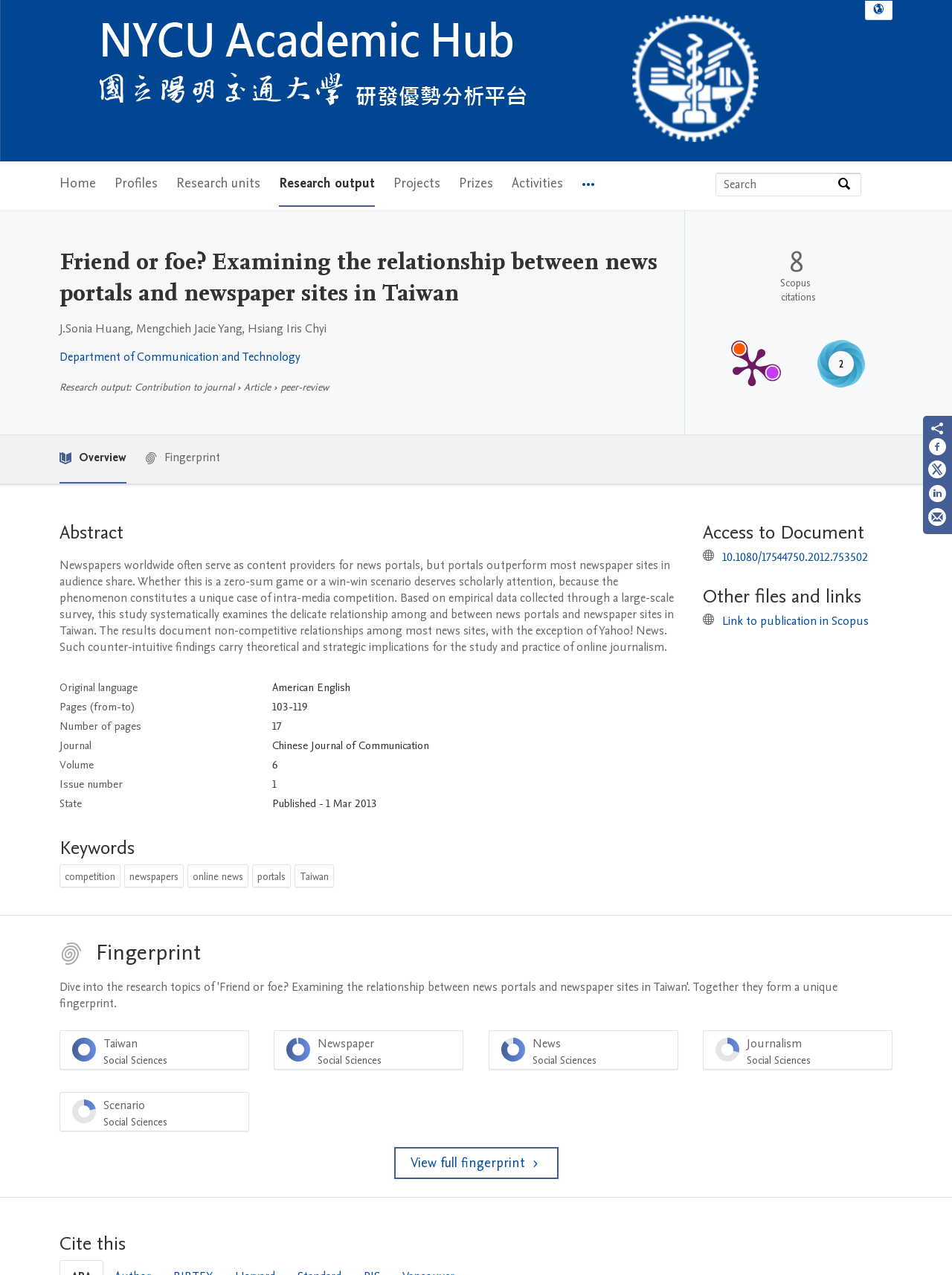Please find and report the primary heading text from the webpage.

Friend or foe? Examining the relationship between news portals and newspaper sites in Taiwan